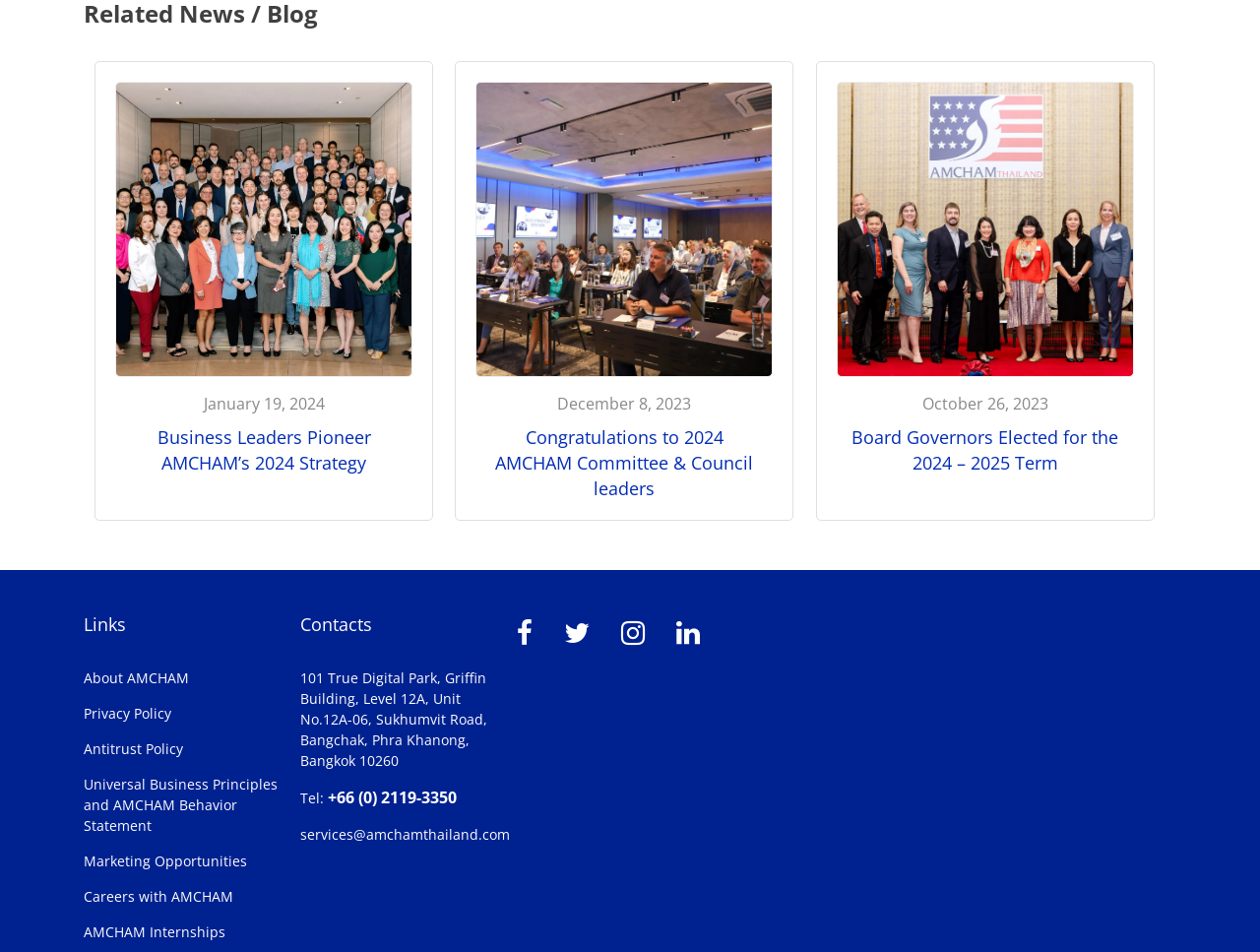Please find the bounding box coordinates for the clickable element needed to perform this instruction: "Call the phone number".

[0.26, 0.826, 0.362, 0.849]